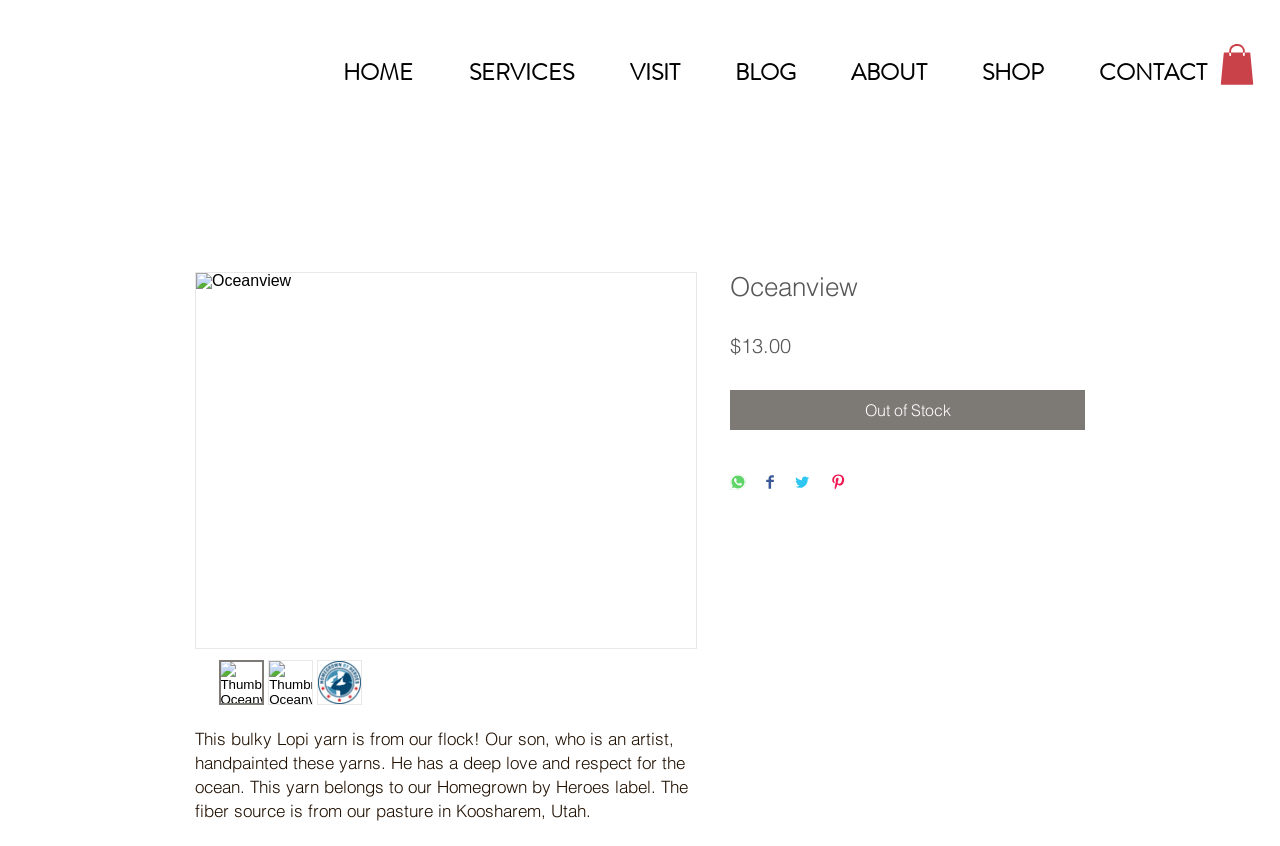What social media platforms can you share the yarn on?
Examine the webpage screenshot and provide an in-depth answer to the question.

The social media platforms that you can share the yarn on can be found in the button elements with the images of the respective platforms, such as WhatsApp, Facebook, Twitter, and Pinterest.